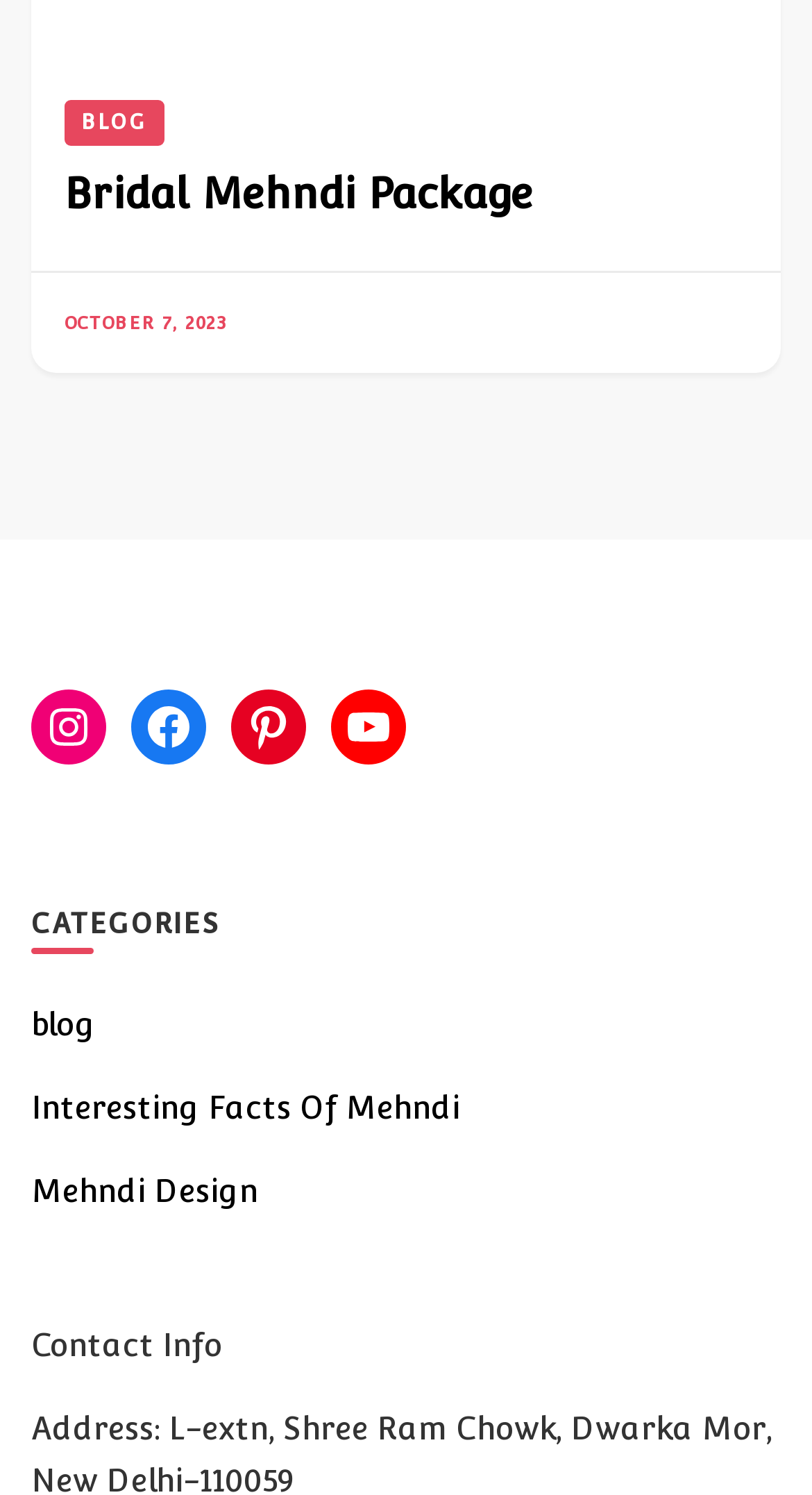How many social media links are present?
Look at the image and provide a detailed response to the question.

The webpage has links to four social media platforms: Instagram, Facebook, Pinterest, and YouTube. These links are likely to direct users to the website's official social media profiles.